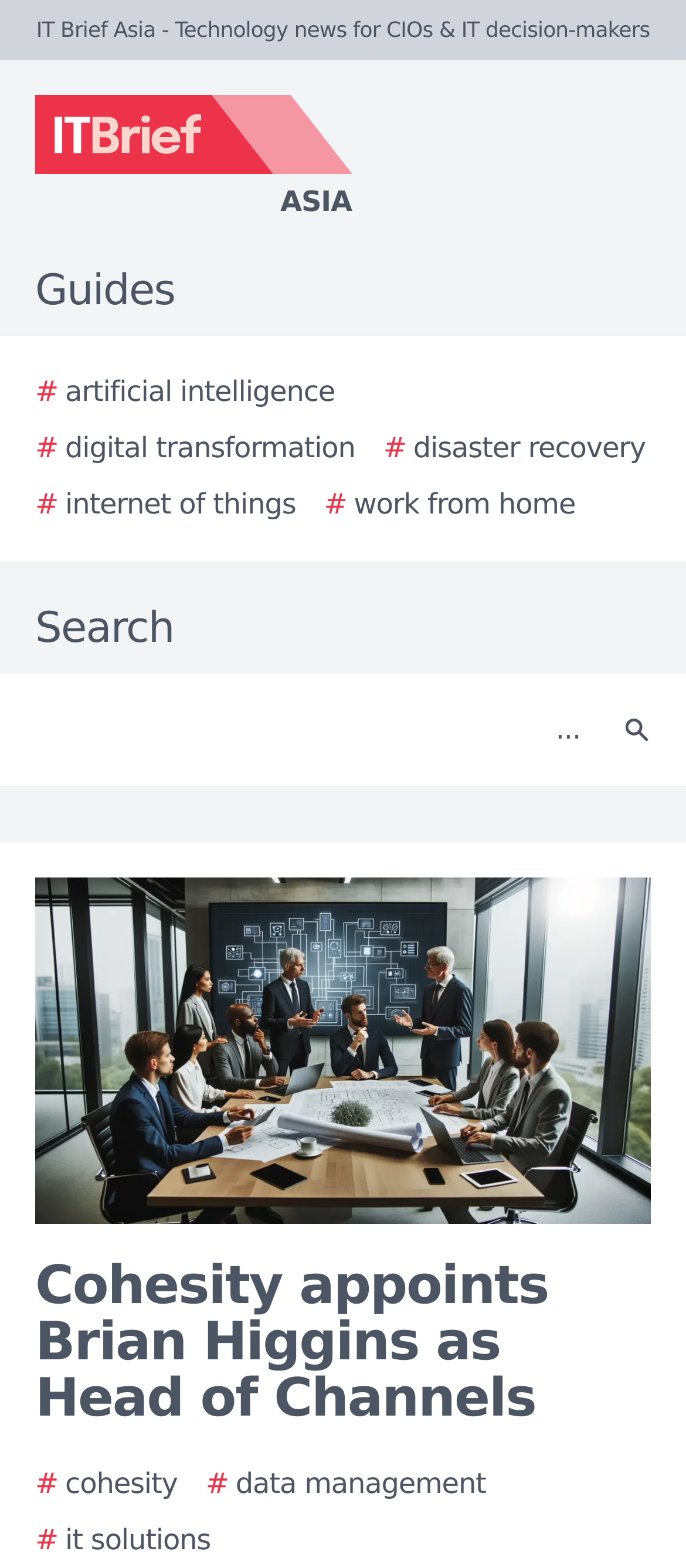Write an elaborate caption that captures the essence of the webpage.

The webpage appears to be a news article or press release from IT Brief Asia, a technology news website for CIOs and IT decision-makers. At the top of the page, there is a logo of IT Brief Asia, accompanied by the website's title. Below the logo, there are several links to guides and topics, including artificial intelligence, digital transformation, disaster recovery, internet of things, and work from home.

To the right of these links, there is a search bar with a search button and a magnifying glass icon. Below the search bar, there is a large image that takes up most of the width of the page. This image is likely related to the news article.

The main content of the webpage is a news article with the title "Cohesity appoints Brian Higgins as Head of Channels". The article is positioned below the image and takes up most of the page's width. At the bottom of the page, there are several links to related topics, including Cohesity, data management, and IT solutions.

Overall, the webpage has a simple and clean layout, with a clear hierarchy of elements and a focus on the main news article.